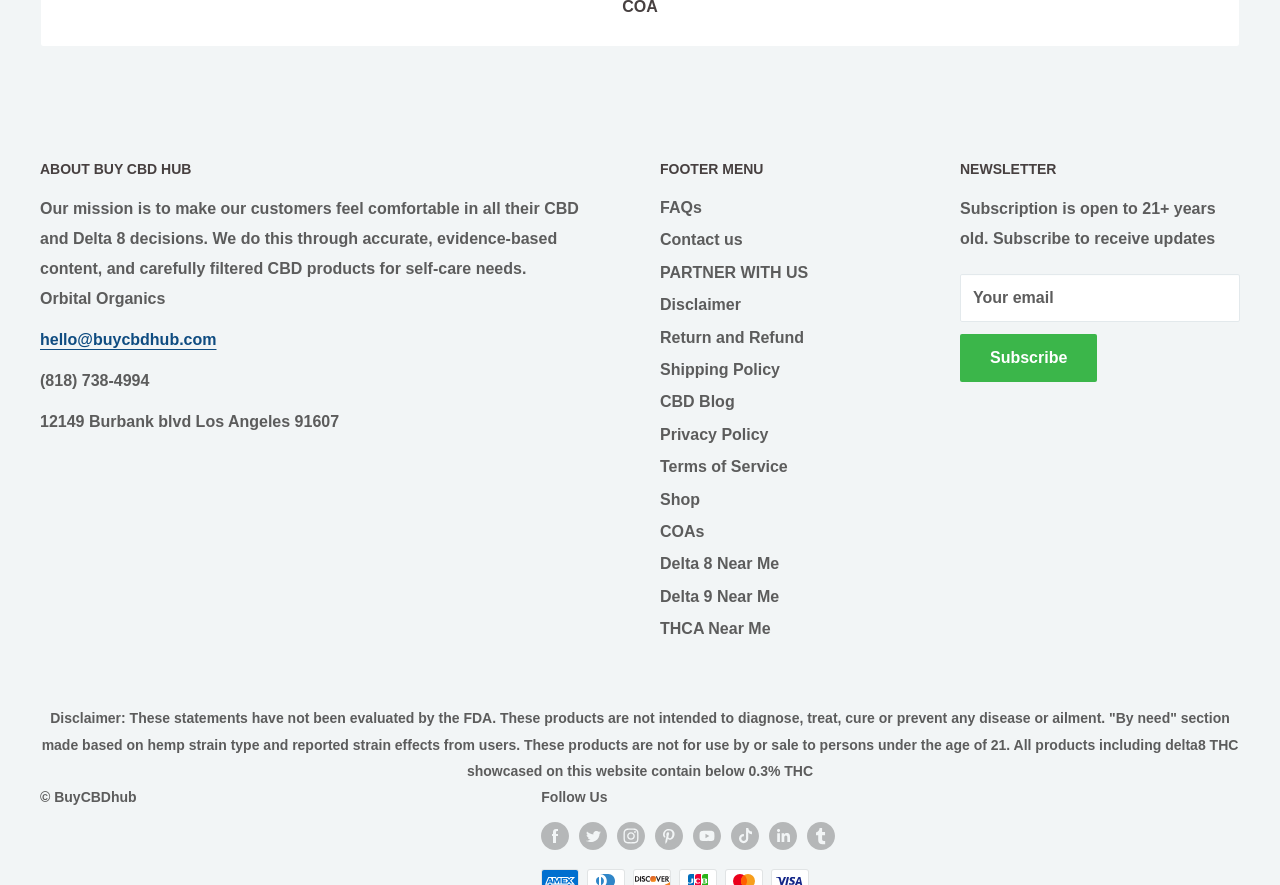Locate the UI element that matches the description COAs in the webpage screenshot. Return the bounding box coordinates in the format (top-left x, top-left y, bottom-right x, bottom-right y), with values ranging from 0 to 1.

[0.516, 0.583, 0.695, 0.62]